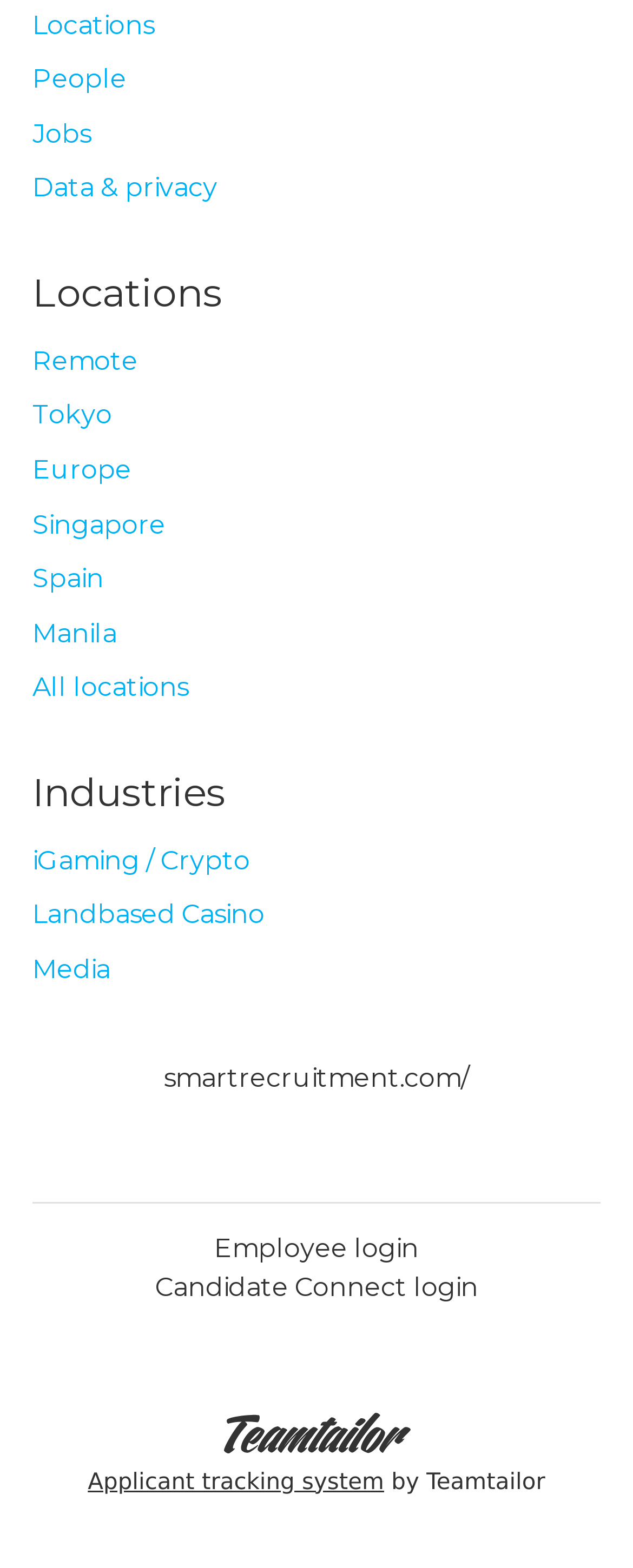Using the information from the screenshot, answer the following question thoroughly:
How many login options are available?

I found two links related to login, which are 'Employee login' and 'Candidate Connect login', totaling 2 options.